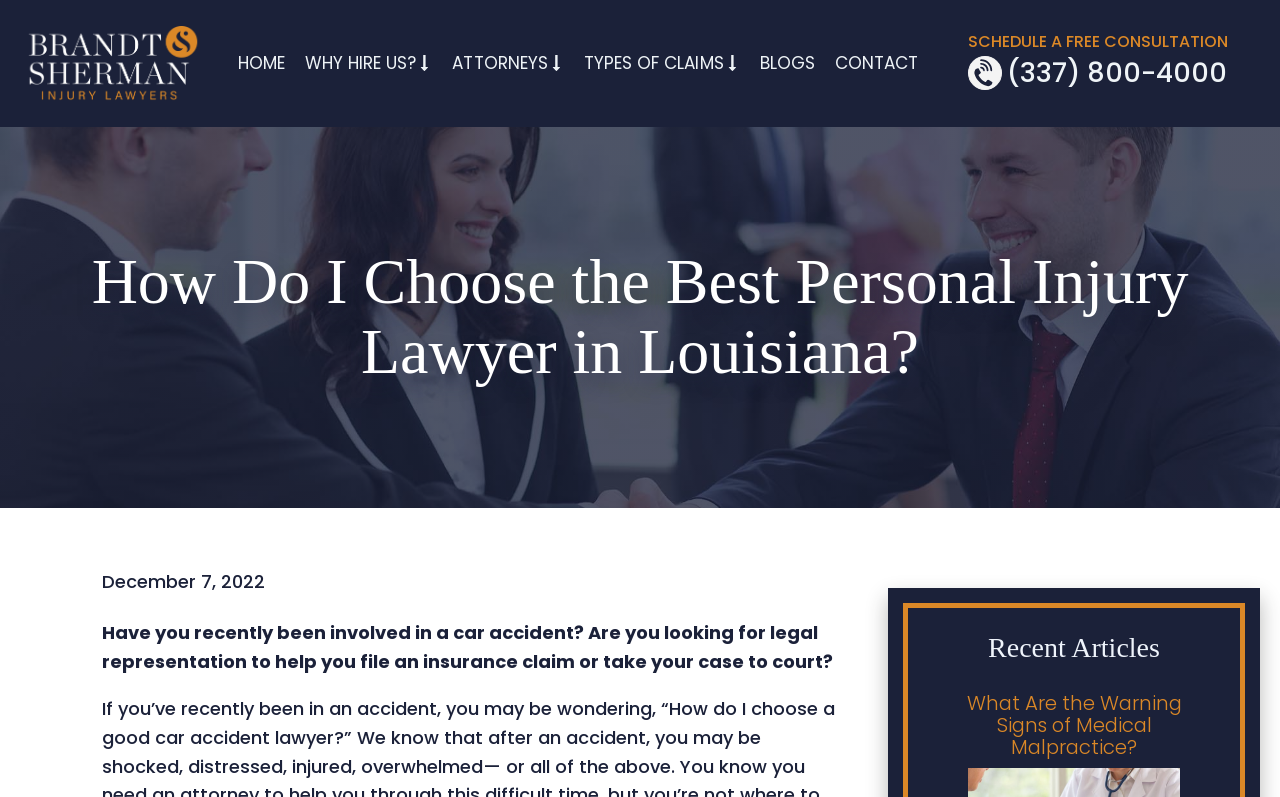What is the logo of the law firm?
Please respond to the question with as much detail as possible.

I found the image element with the text 'Brandt & Sherman logo' which is located at the top left corner of the webpage, and determined that it is the logo of the law firm.